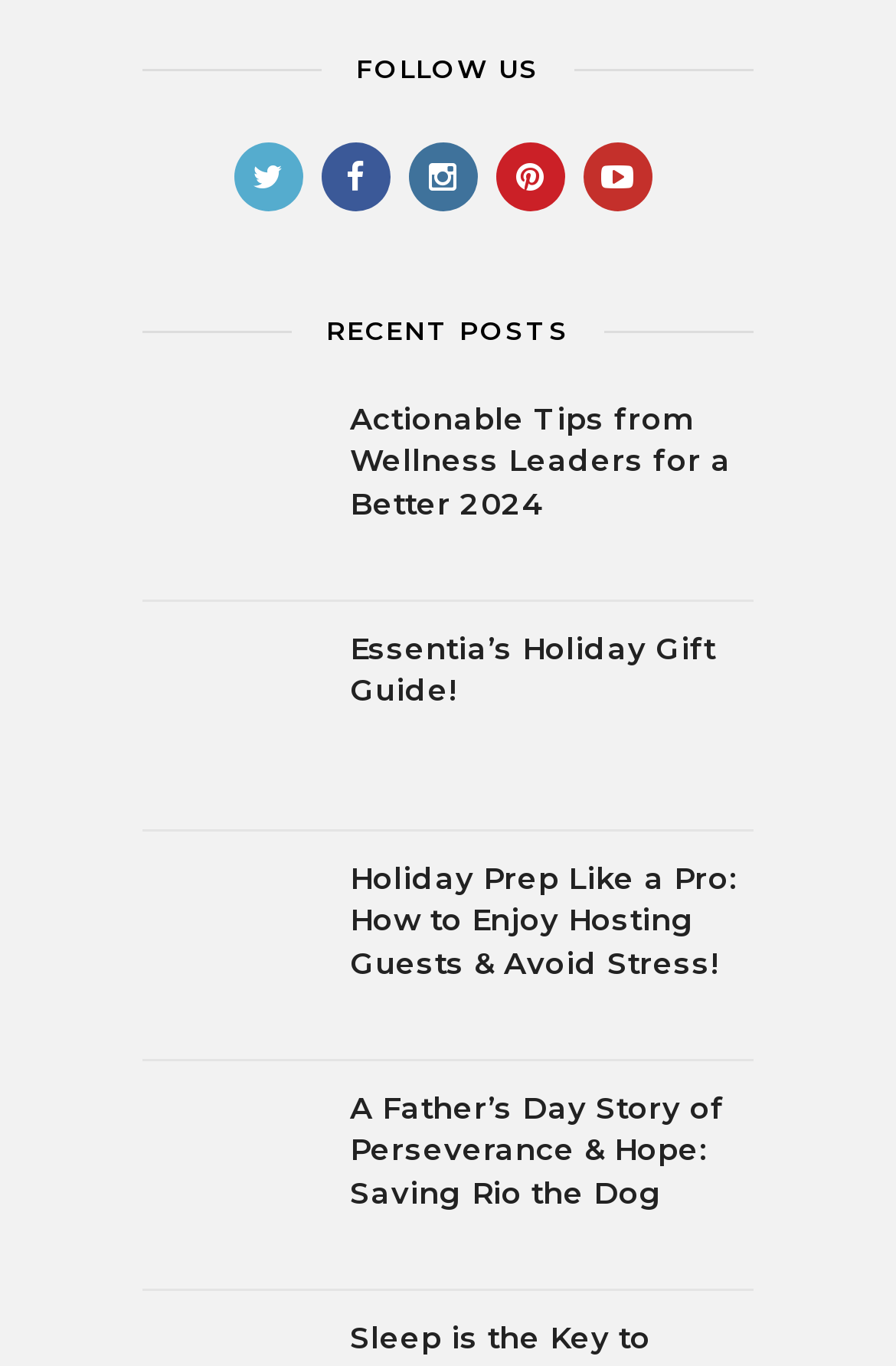Please locate the bounding box coordinates of the element's region that needs to be clicked to follow the instruction: "View the holiday gift guide". The bounding box coordinates should be provided as four float numbers between 0 and 1, i.e., [left, top, right, bottom].

[0.391, 0.461, 0.798, 0.518]